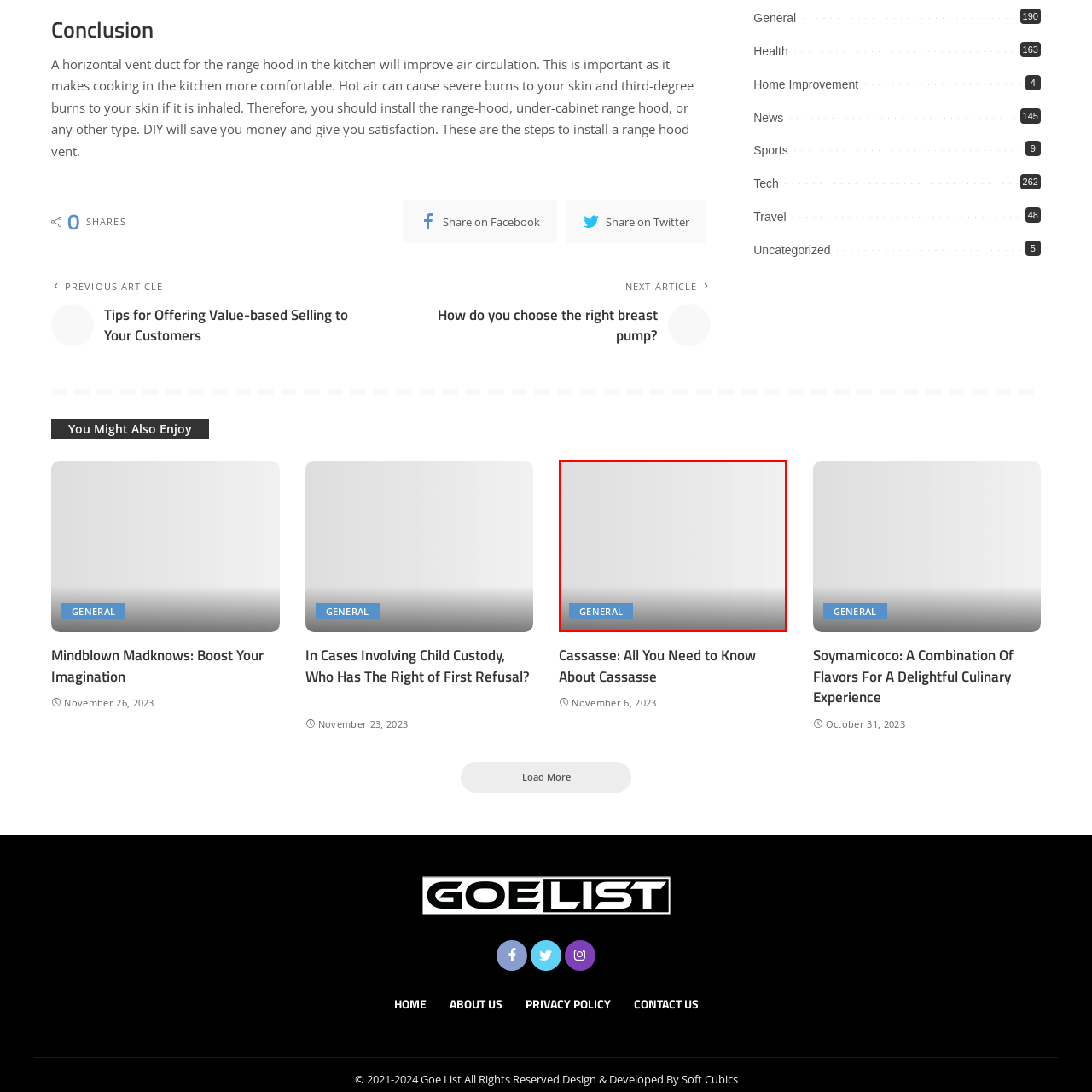Refer to the image enclosed in the red bounding box, then answer the following question in a single word or phrase: What is the purpose of the 'GENERAL' button?

Access general content